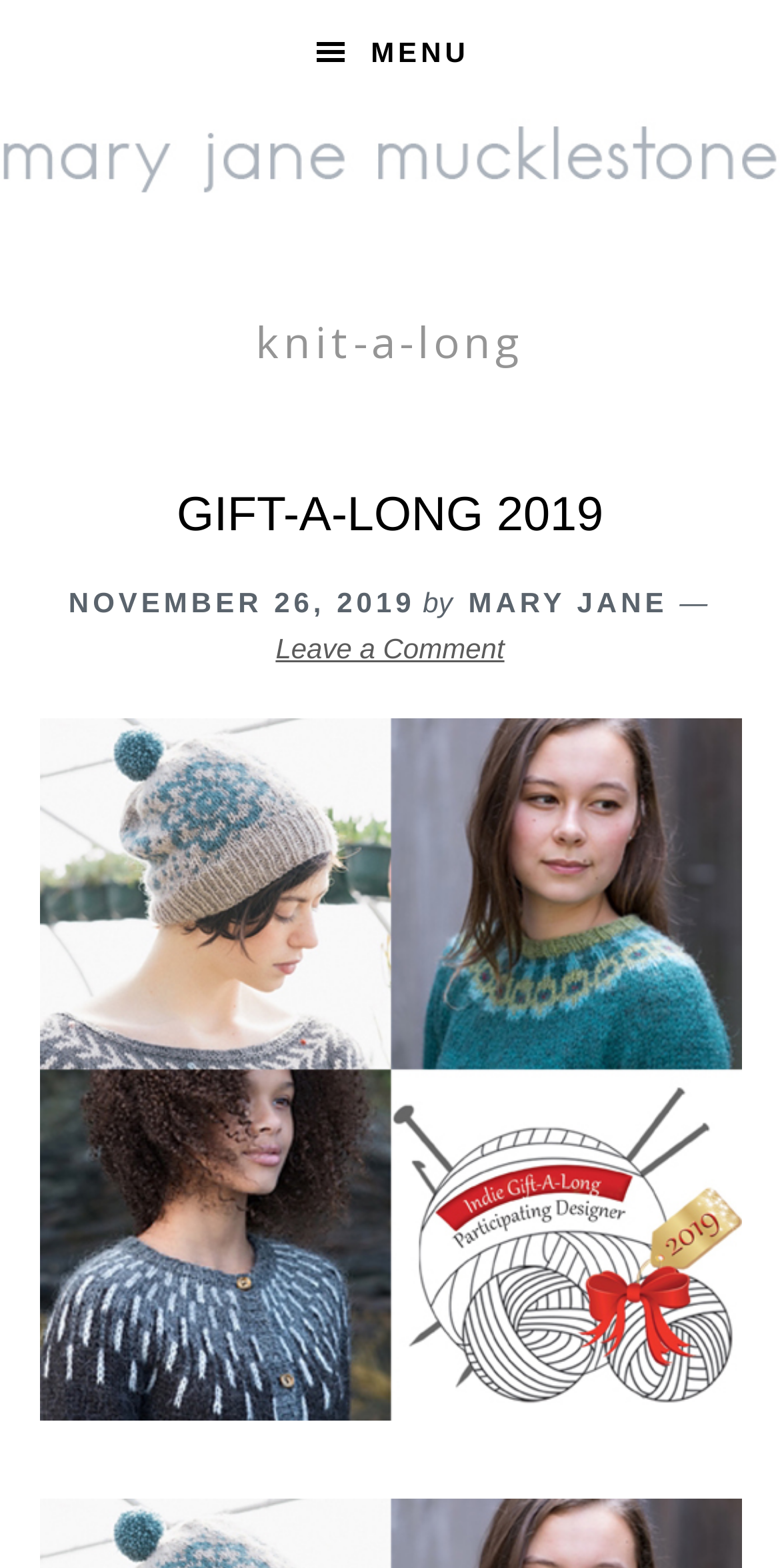Identify the bounding box for the element characterized by the following description: "Leave a Comment".

[0.353, 0.403, 0.647, 0.423]